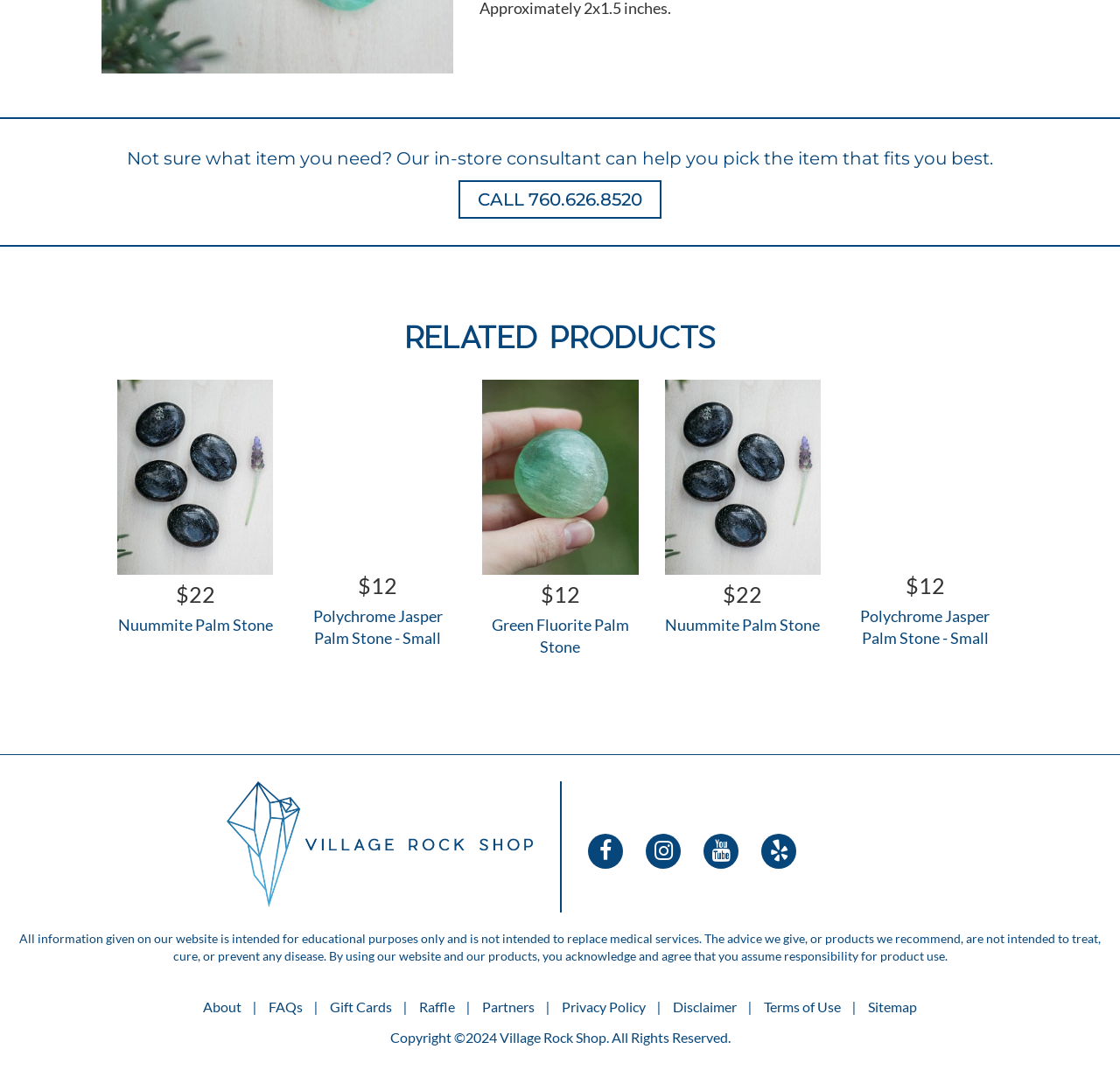Based on the element description CALL 760.626.8520, identify the bounding box coordinates for the UI element. The coordinates should be in the format (top-left x, top-left y, bottom-right x, bottom-right y) and within the 0 to 1 range.

[0.409, 0.168, 0.591, 0.204]